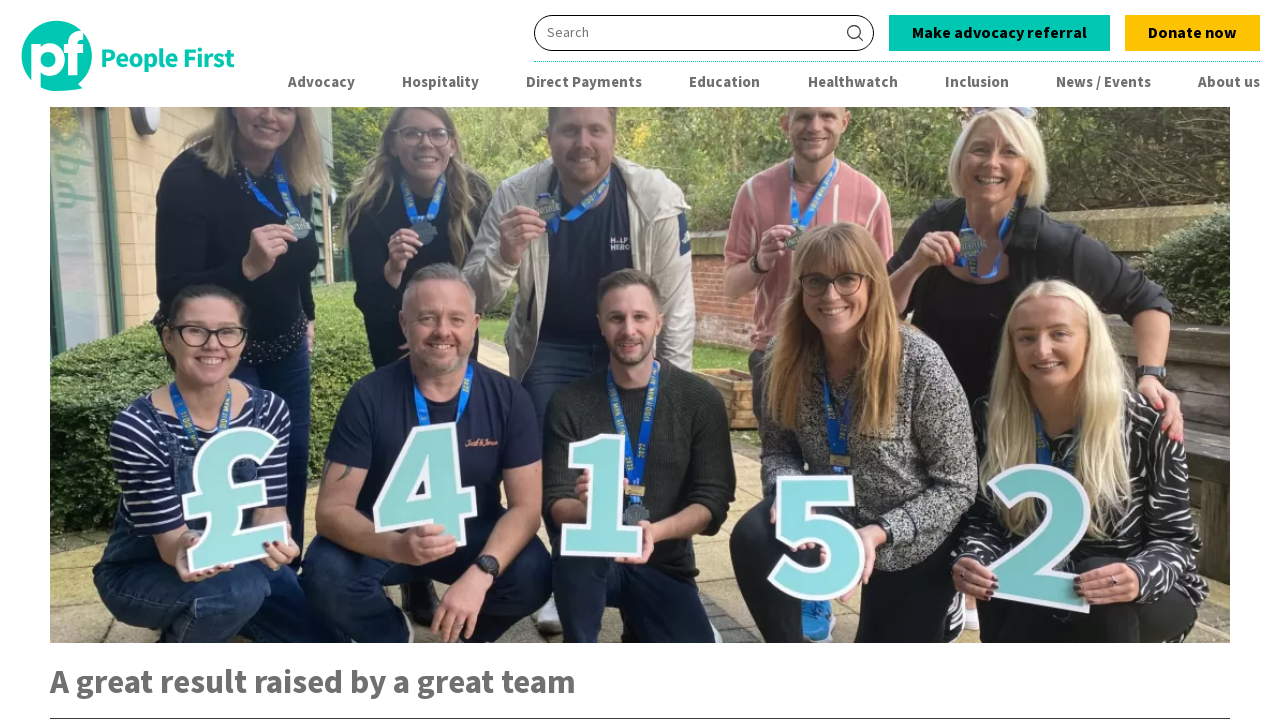Using the elements shown in the image, answer the question comprehensively: What are the two links at the top right corner?

The two links at the top right corner of the webpage are 'Make advocacy referral' and 'Donate now', which are likely related to the organization's advocacy and donation activities.